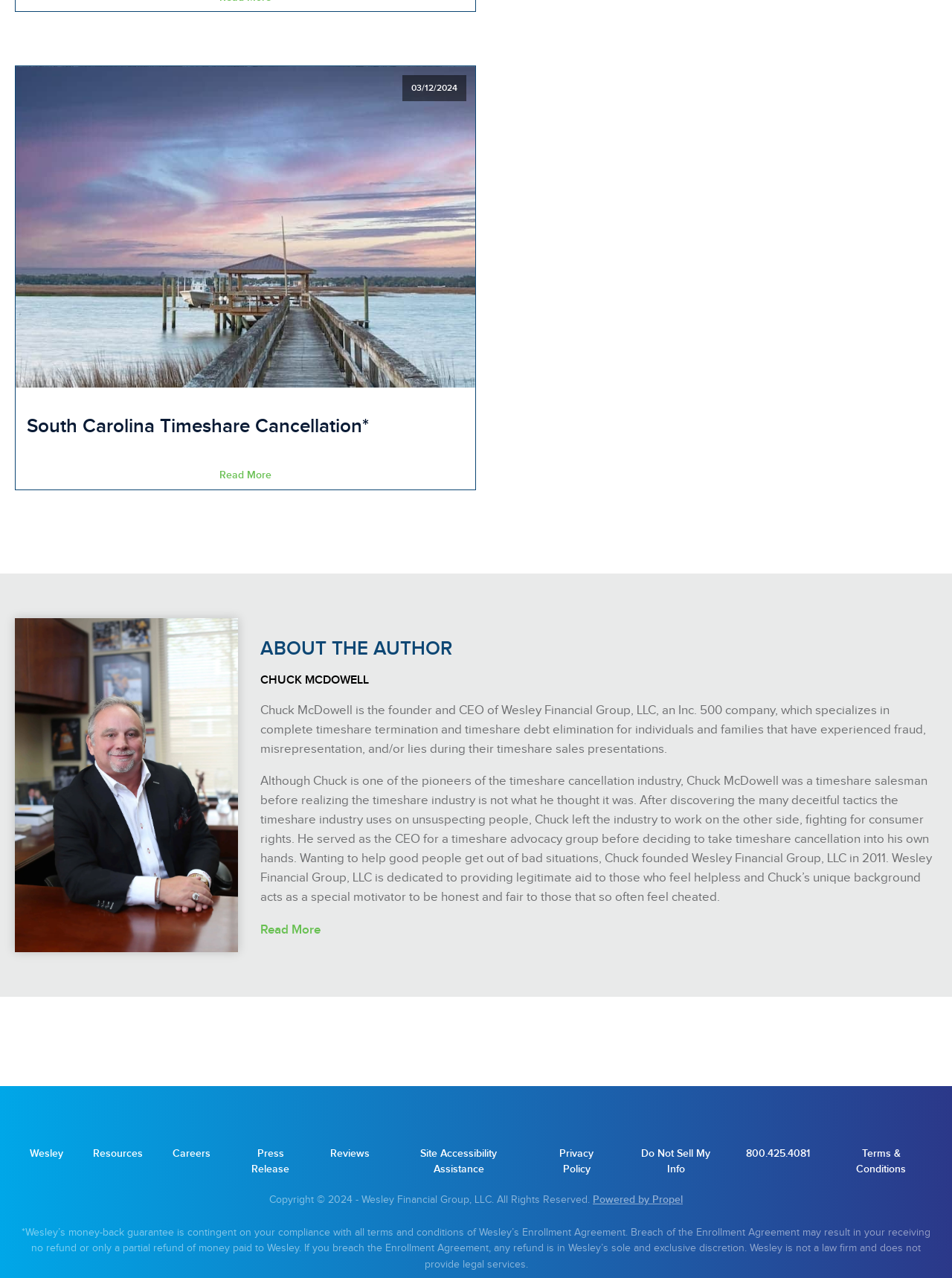Determine the bounding box coordinates of the UI element described by: "Read More".

[0.273, 0.721, 0.337, 0.733]